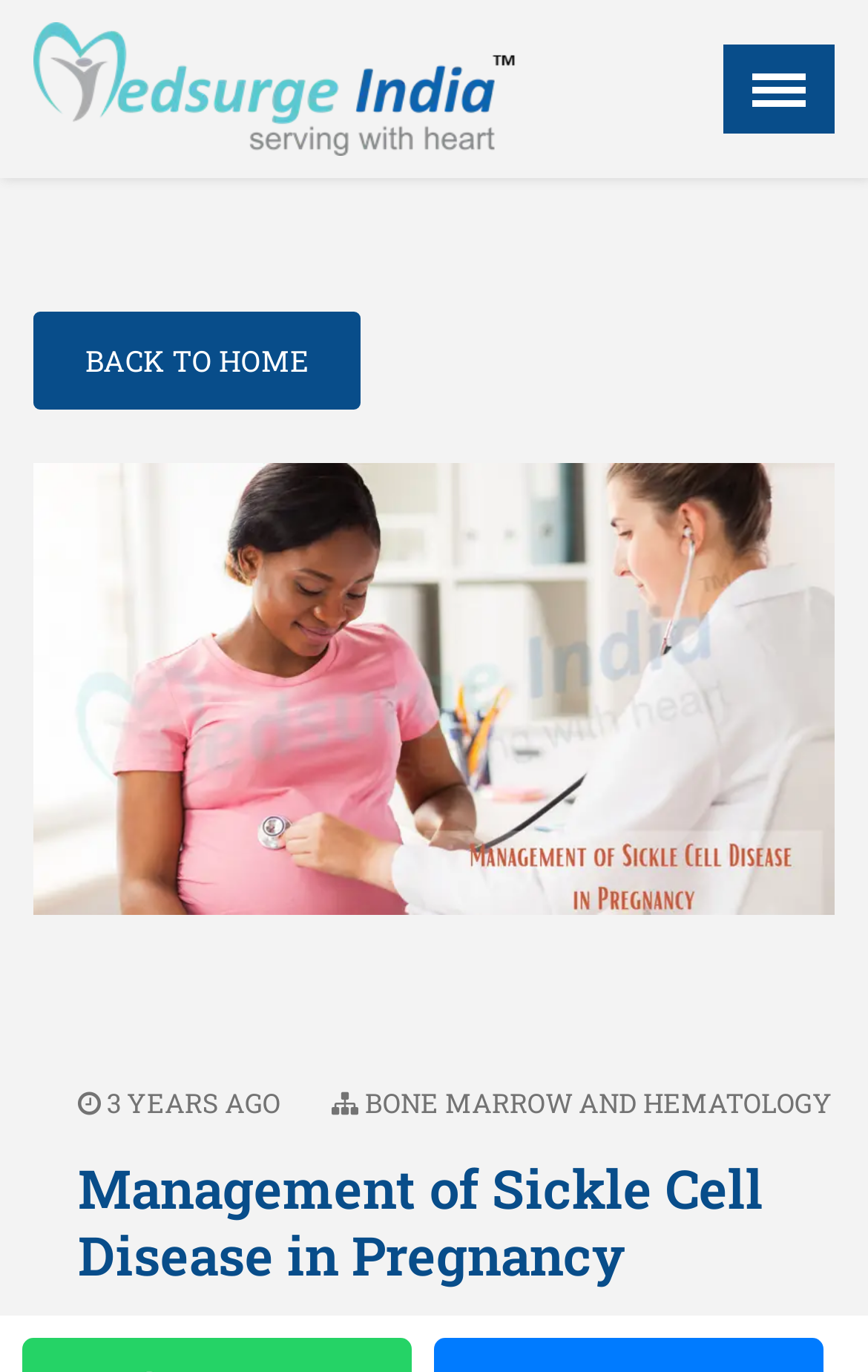What is the category of the 'BONE MARROW AND HEMATOLOGY' link?
Answer the question with just one word or phrase using the image.

Treatments